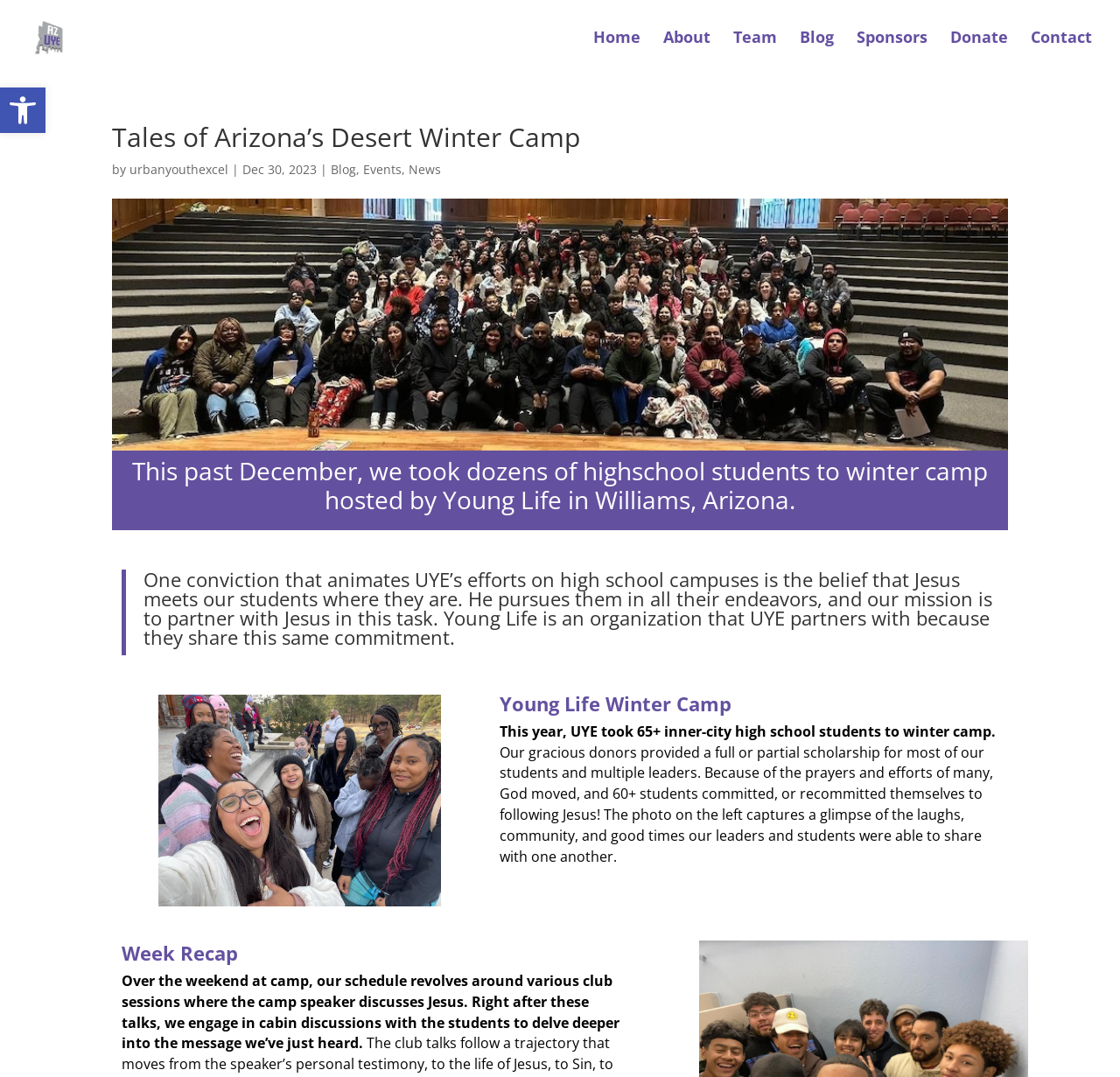Could you specify the bounding box coordinates for the clickable section to complete the following instruction: "Learn about the team"?

[0.655, 0.028, 0.694, 0.068]